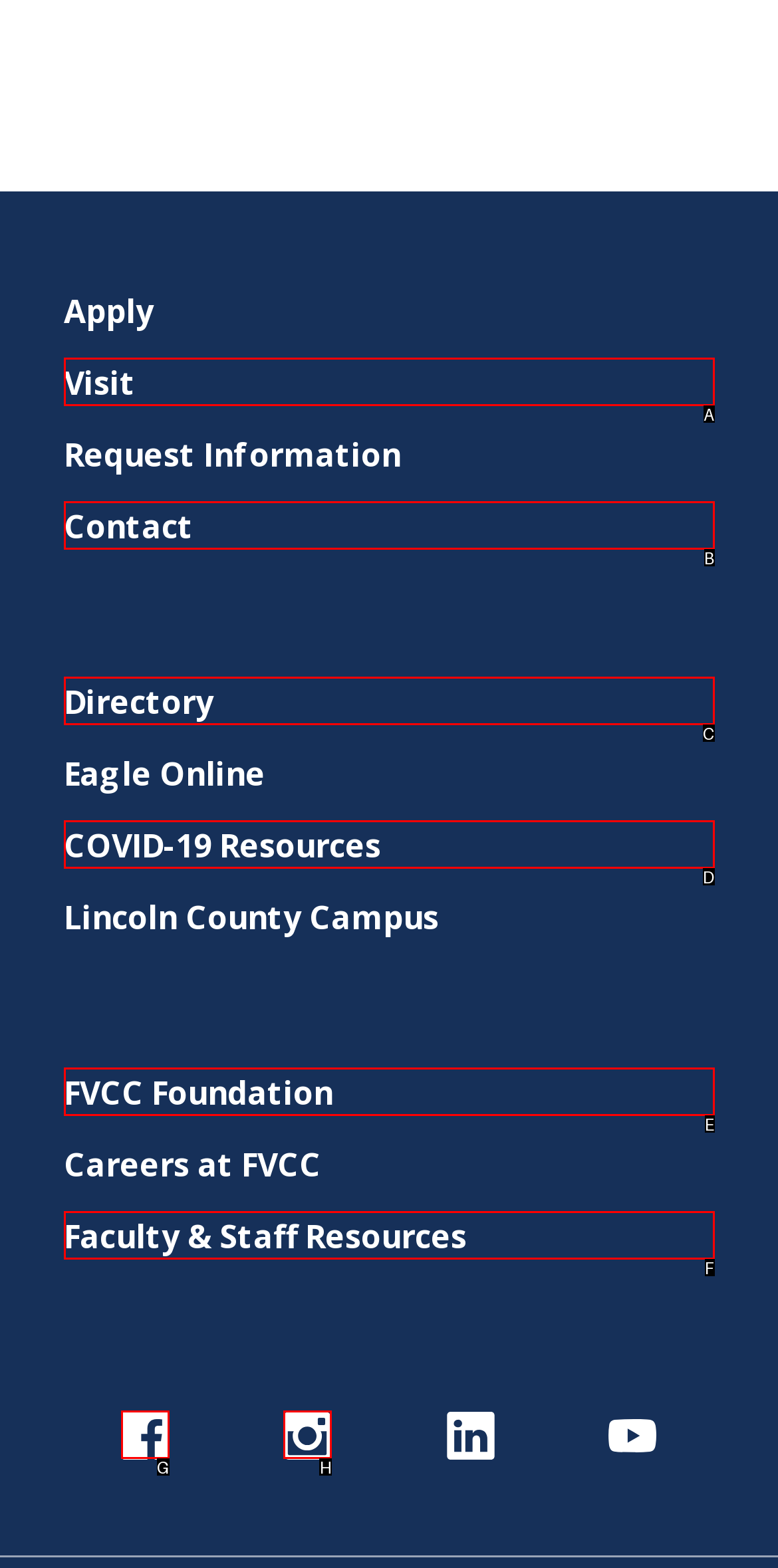Select the letter from the given choices that aligns best with the description: Faculty & Staff Resources. Reply with the specific letter only.

F